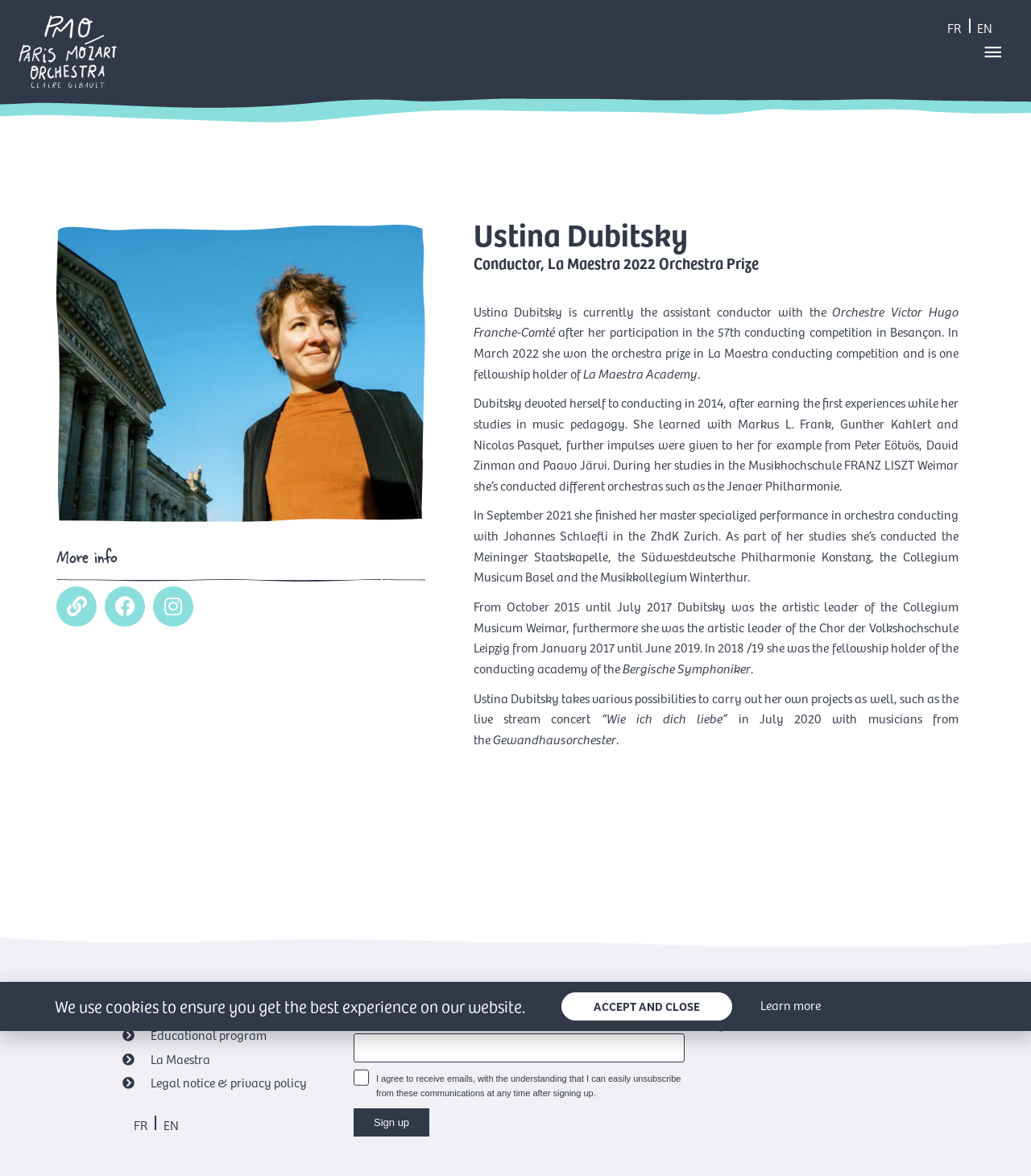Find the bounding box of the UI element described as follows: "Instagram".

[0.148, 0.498, 0.188, 0.533]